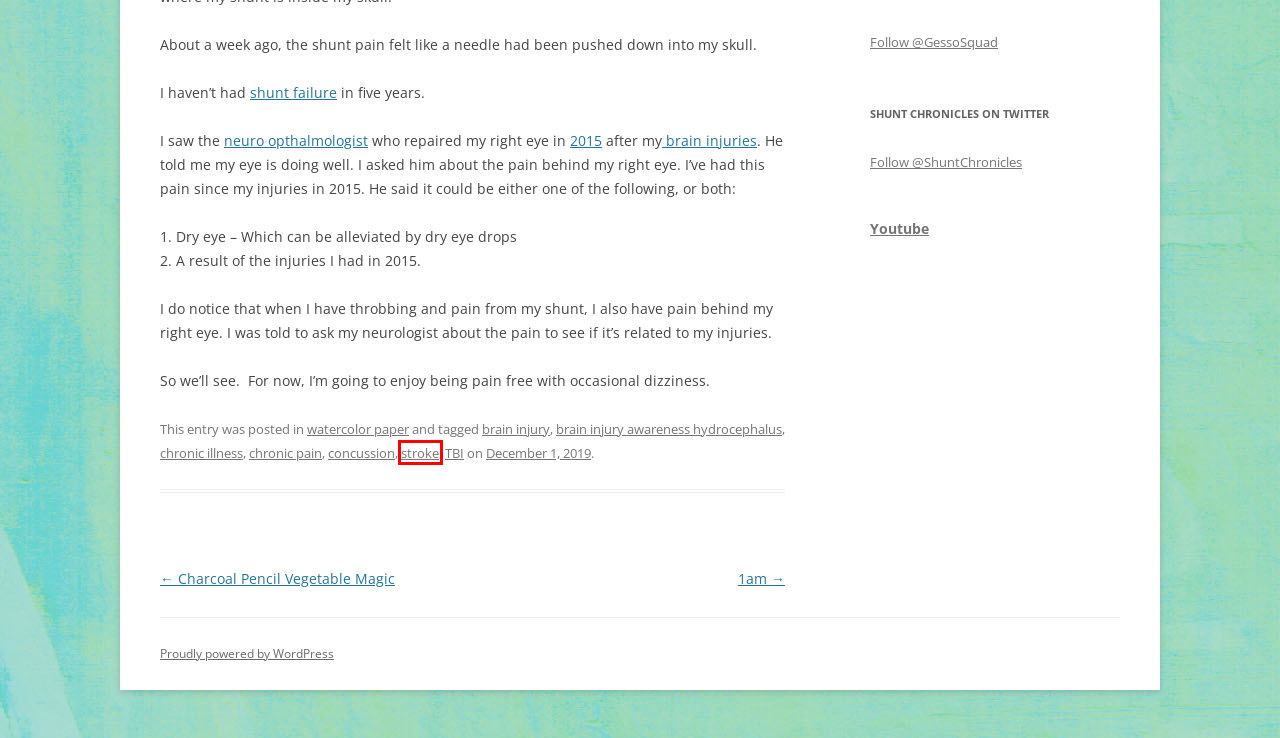Observe the screenshot of a webpage with a red bounding box highlighting an element. Choose the webpage description that accurately reflects the new page after the element within the bounding box is clicked. Here are the candidates:
A. chronic illness | Luna’s Window Productions
B. concussion | Luna’s Window Productions
C. chronic pain | Luna’s Window Productions
D. stroke | Luna’s Window Productions
E. Shunt Malfunctions
F. Charcoal Pencil Vegetable Magic | Luna’s Window Productions
G. brain injury awareness hydrocephalus | Luna’s Window Productions
H. brain injury | Luna’s Window Productions

D